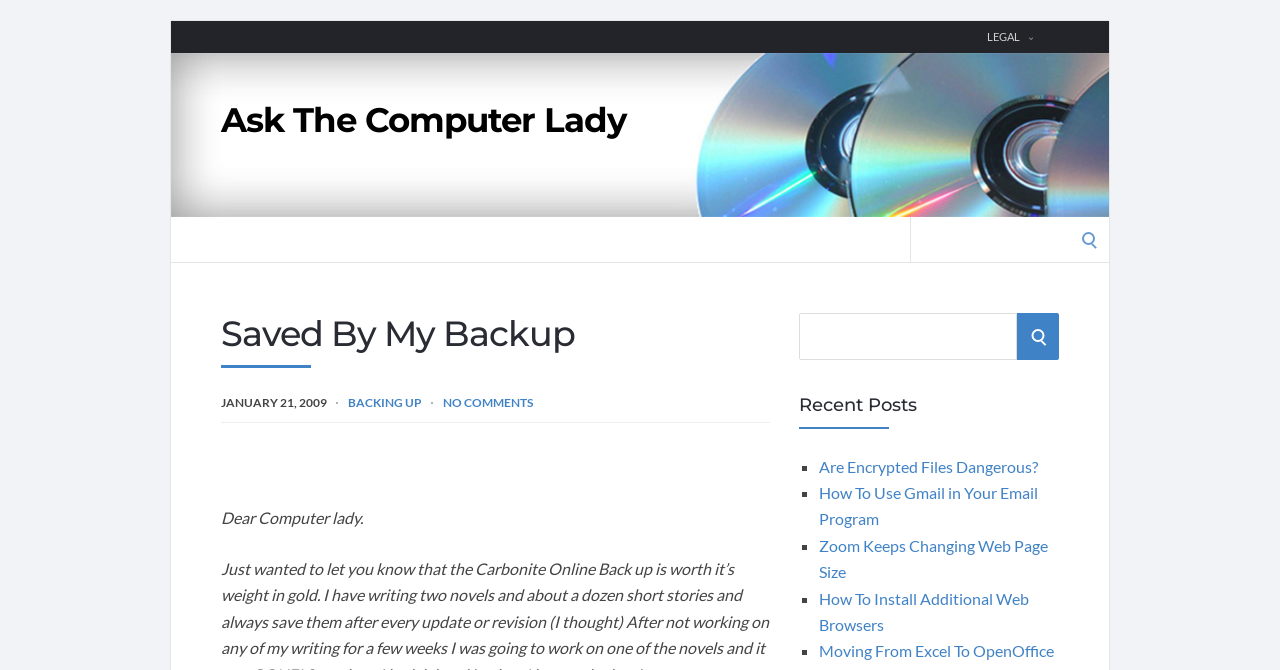Please provide a brief answer to the following inquiry using a single word or phrase:
How many links are there in the recent posts section?

4